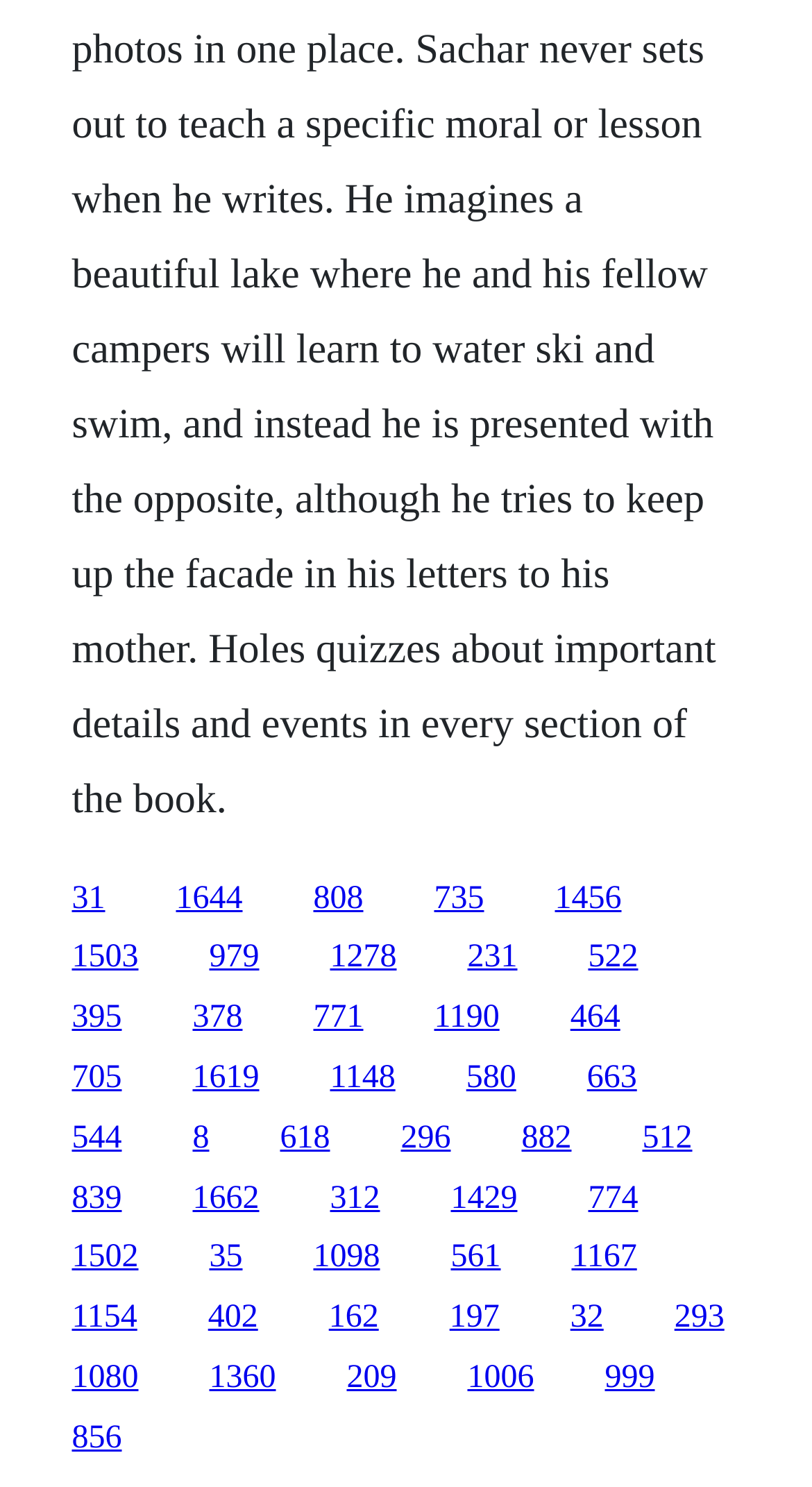Please specify the coordinates of the bounding box for the element that should be clicked to carry out this instruction: "visit the second link". The coordinates must be four float numbers between 0 and 1, formatted as [left, top, right, bottom].

[0.217, 0.592, 0.299, 0.616]